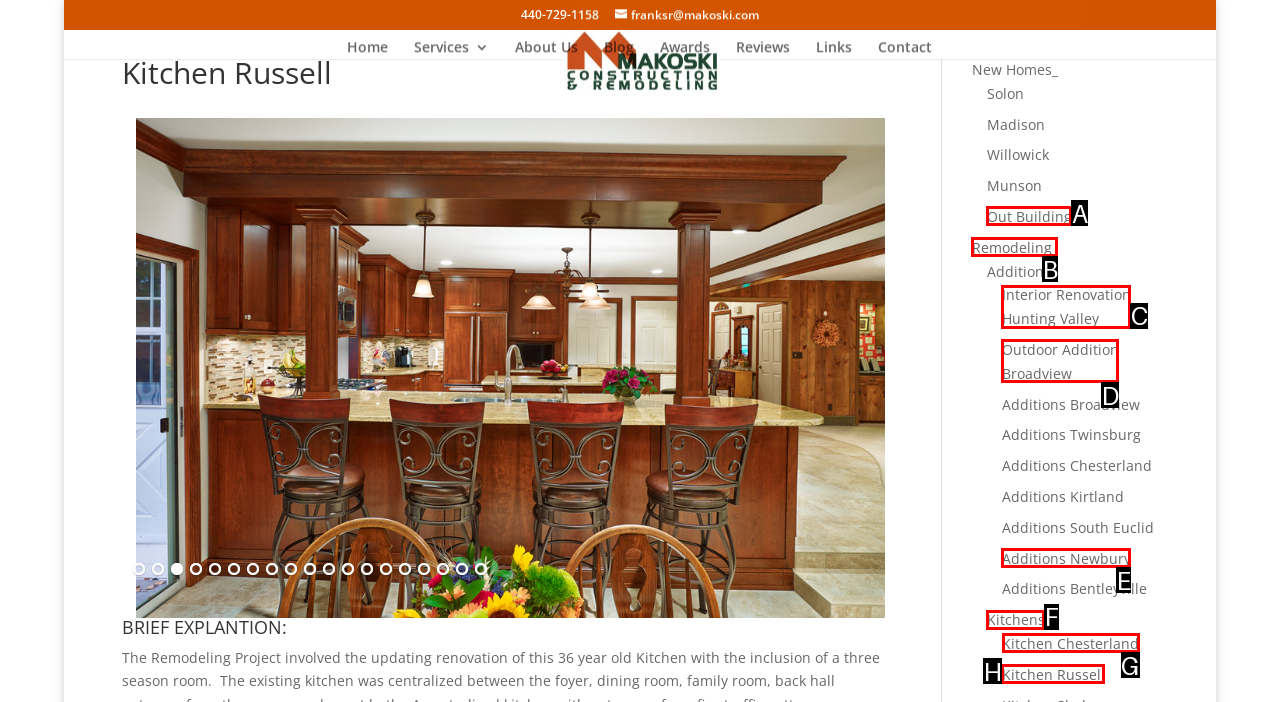Determine the letter of the element I should select to fulfill the following instruction: Click the 'Kitchen Chesterland' link. Just provide the letter.

G